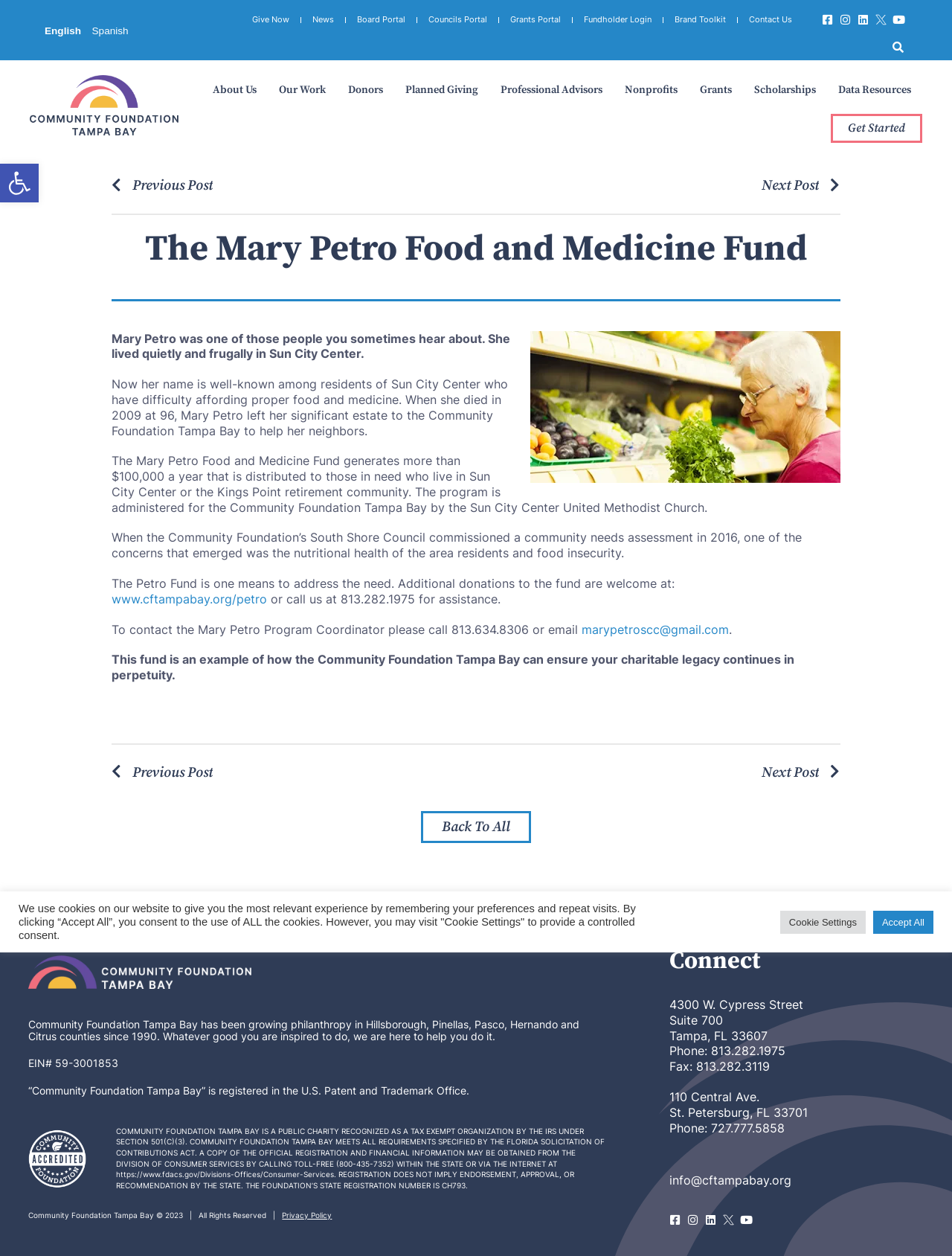Please find the bounding box coordinates for the clickable element needed to perform this instruction: "Contact Us".

[0.775, 0.009, 0.844, 0.023]